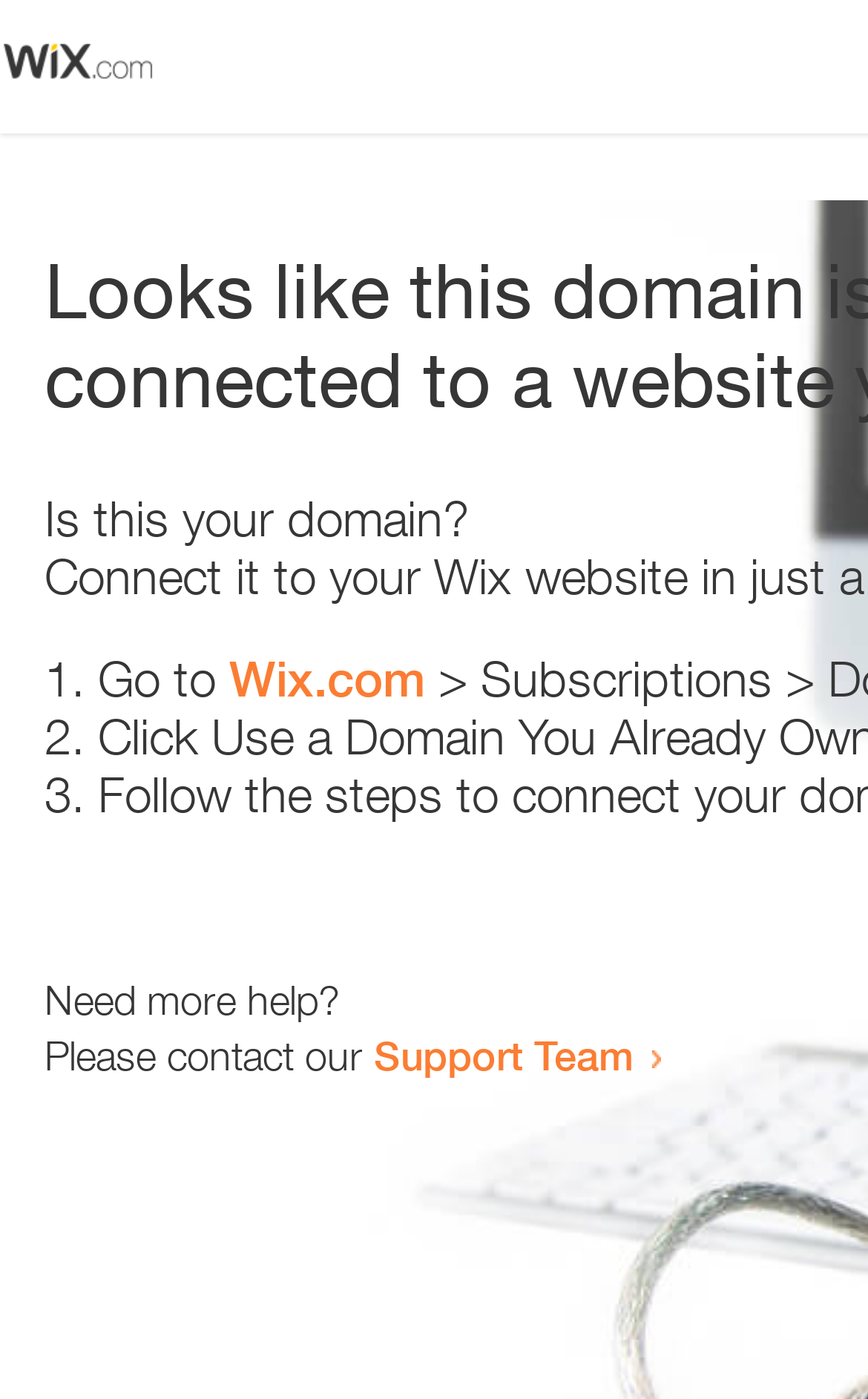Using the element description: "Support Team", determine the bounding box coordinates. The coordinates should be in the format [left, top, right, bottom], with values between 0 and 1.

[0.431, 0.736, 0.731, 0.771]